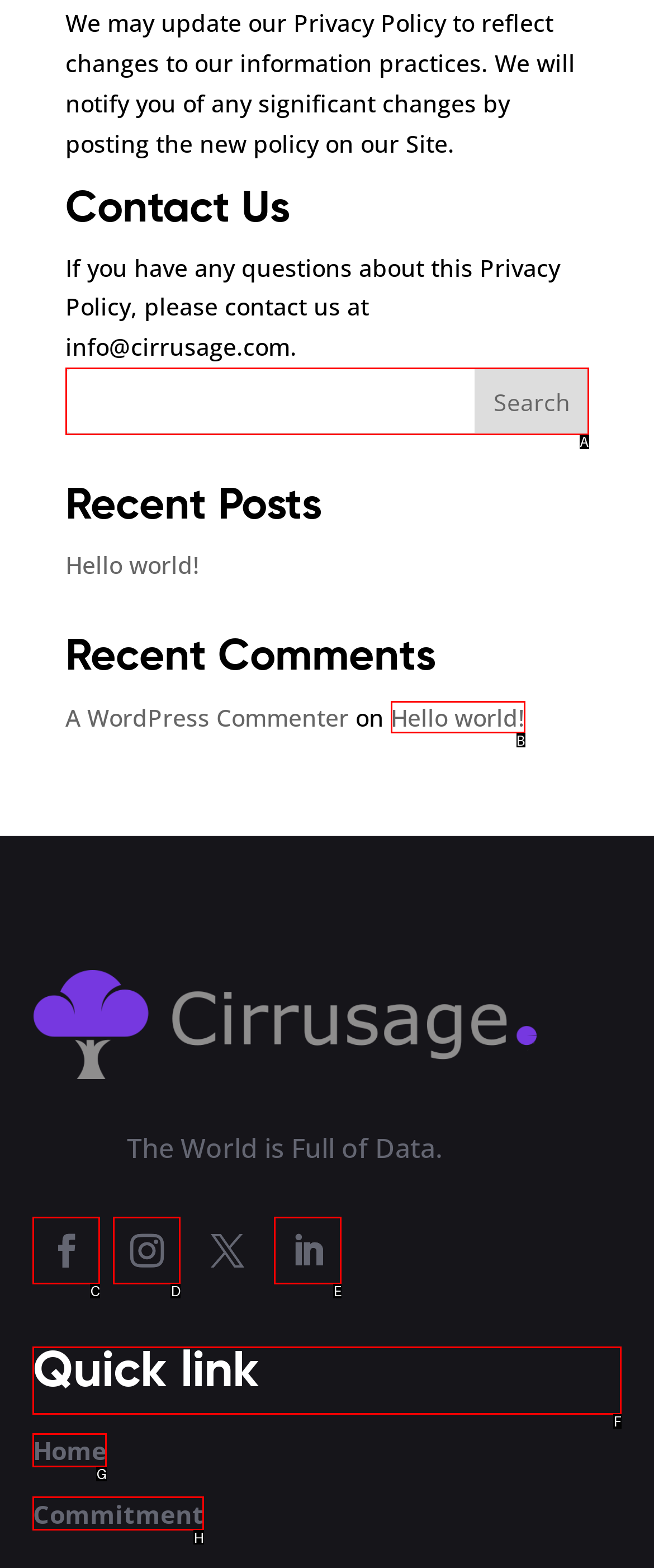Determine the letter of the element you should click to carry out the task: view quick links
Answer with the letter from the given choices.

F